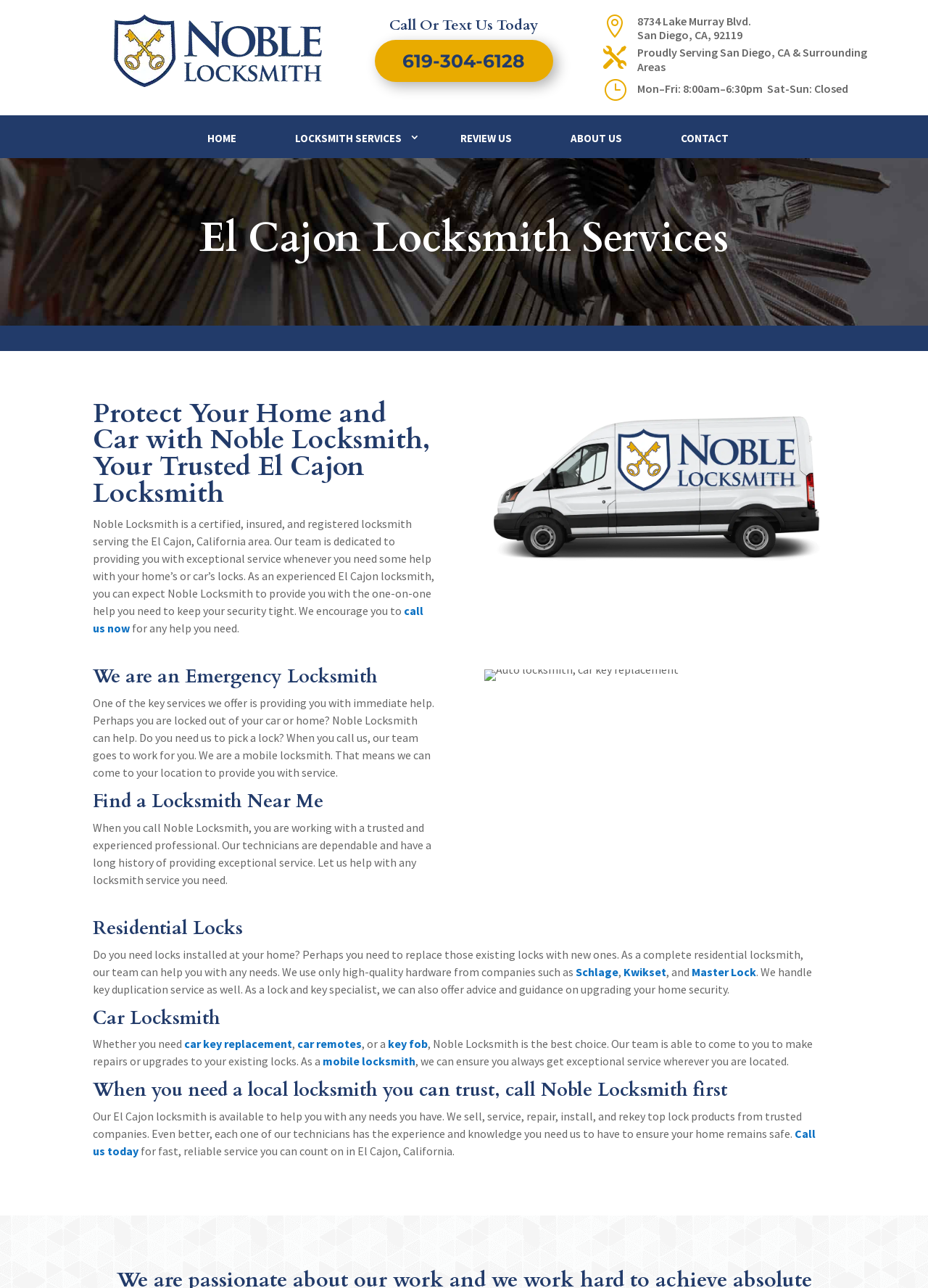Please look at the image and answer the question with a detailed explanation: What is the phone number of Noble Locksmith?

I found the phone number by looking at the link element with the text '619-304-6128' which is located in the top section of the webpage.